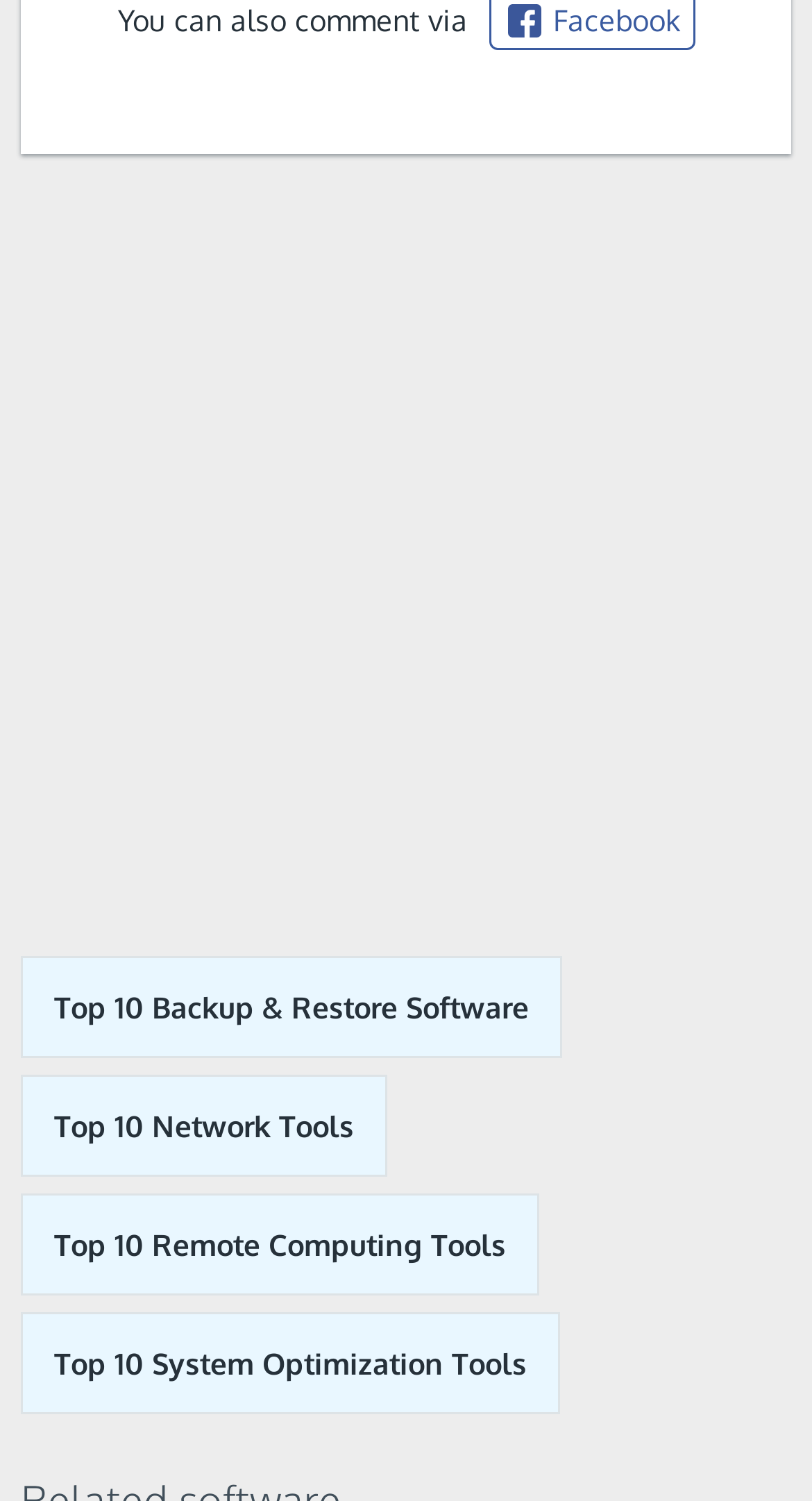Please reply with a single word or brief phrase to the question: 
How many StaticText elements are there?

2